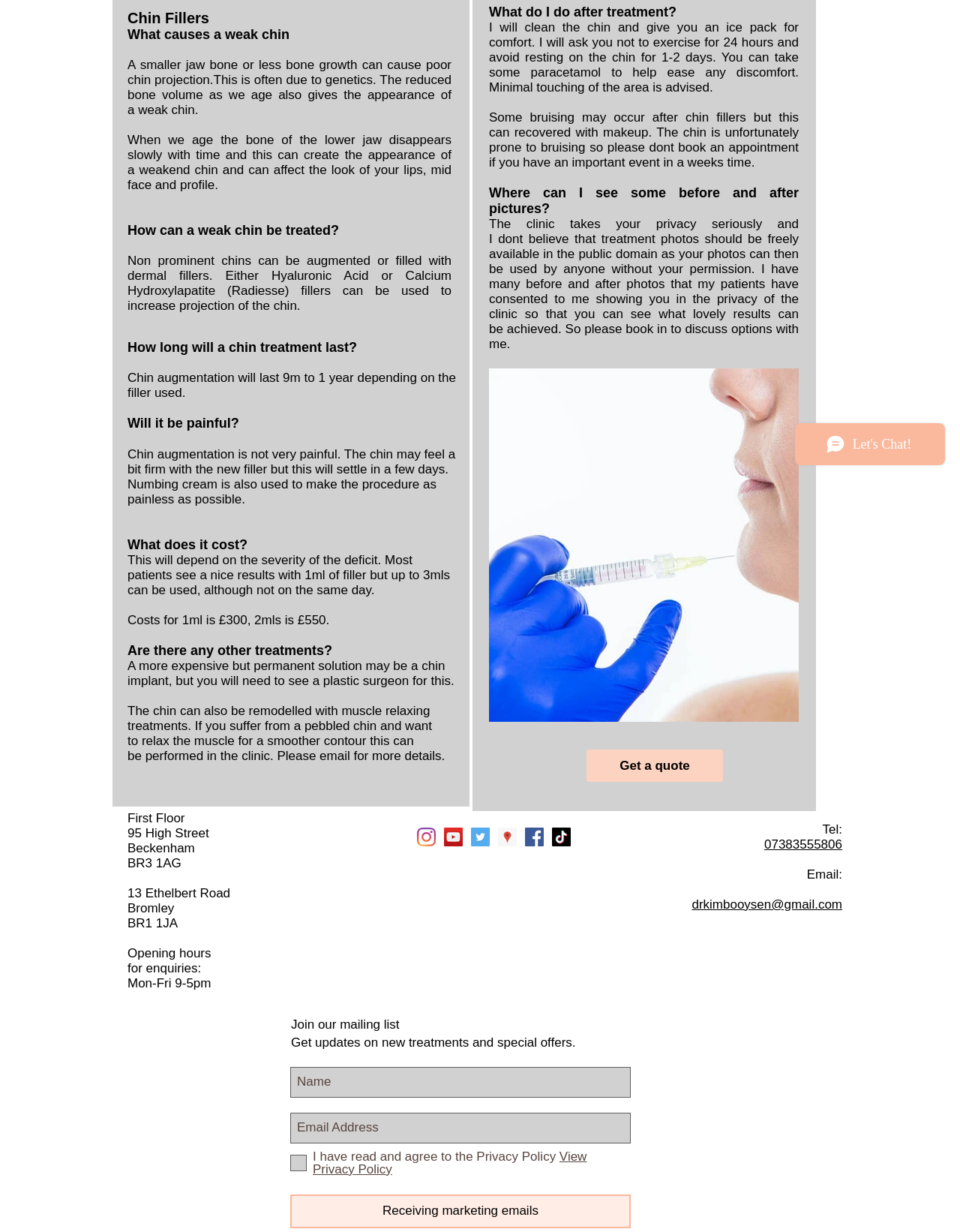Using the element description: "LTS versions of Node.js", determine the bounding box coordinates for the specified UI element. The coordinates should be four float numbers between 0 and 1, [left, top, right, bottom].

None